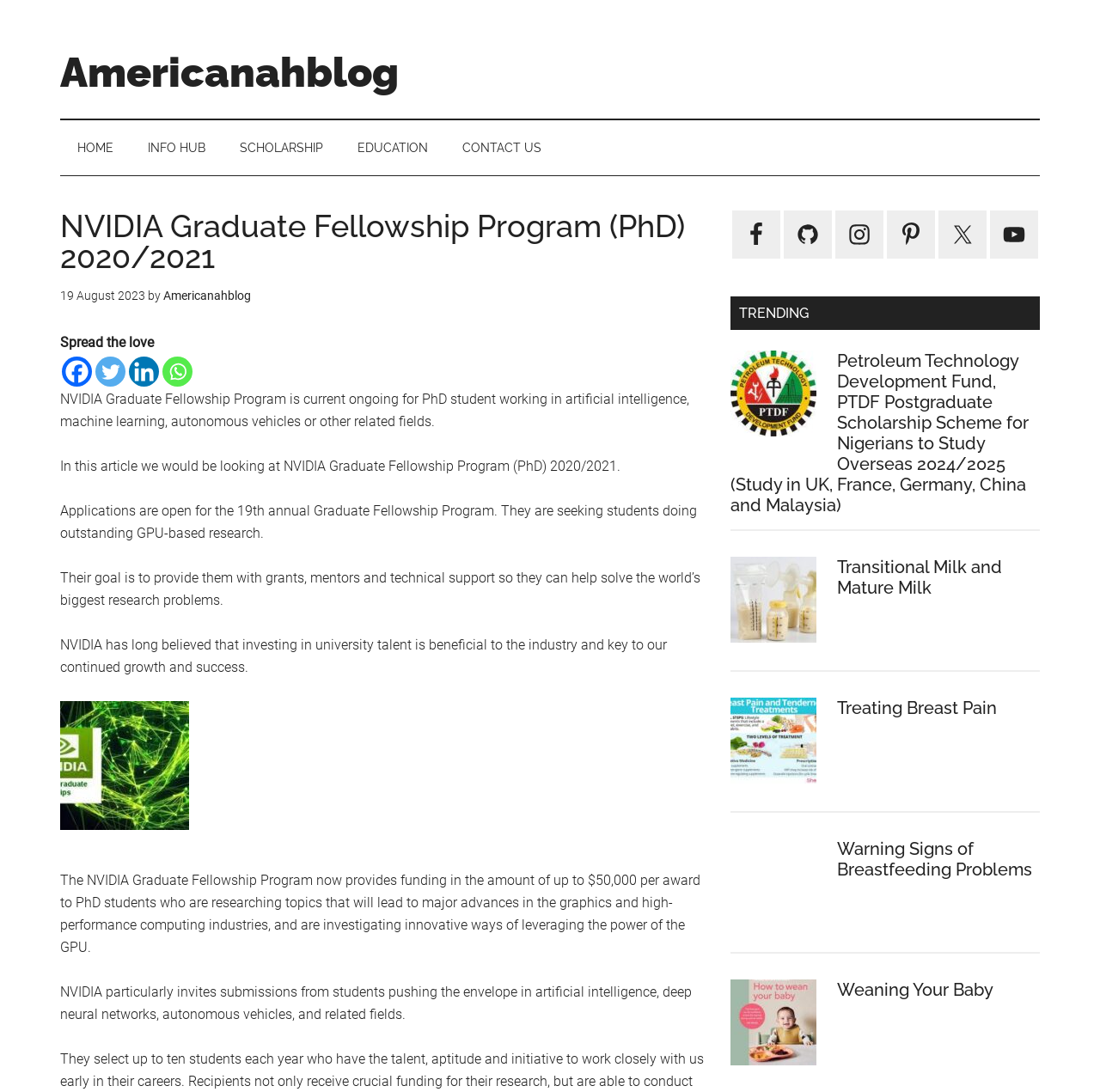What is the date of the NVIDIA Graduate Fellowship Program article?
Based on the screenshot, give a detailed explanation to answer the question.

I found the date of the NVIDIA Graduate Fellowship Program article by looking at the time element below the heading, which displays the date '19 August 2023'.